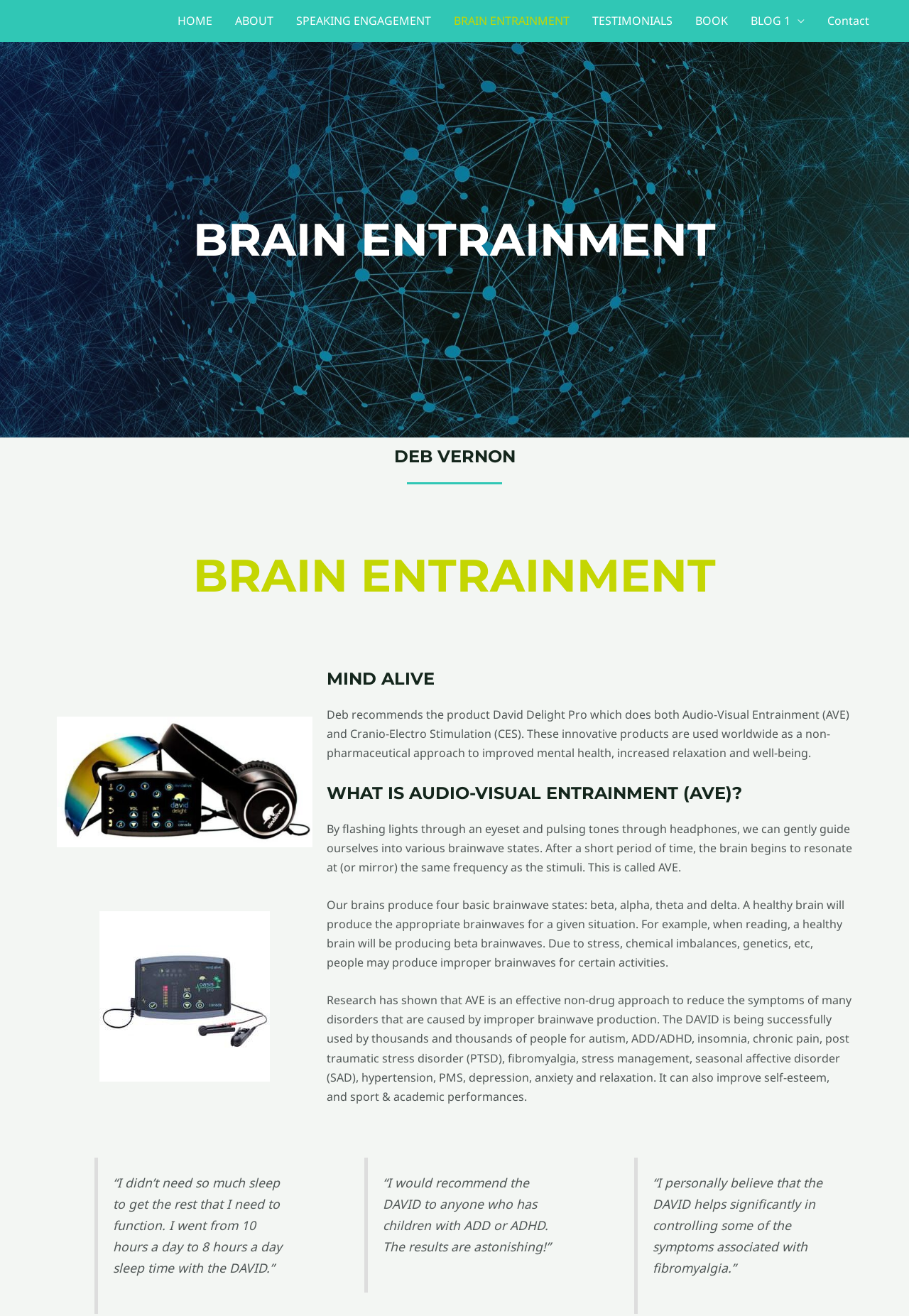Locate the bounding box of the UI element described in the following text: "ABOUT".

[0.246, 0.0, 0.313, 0.032]